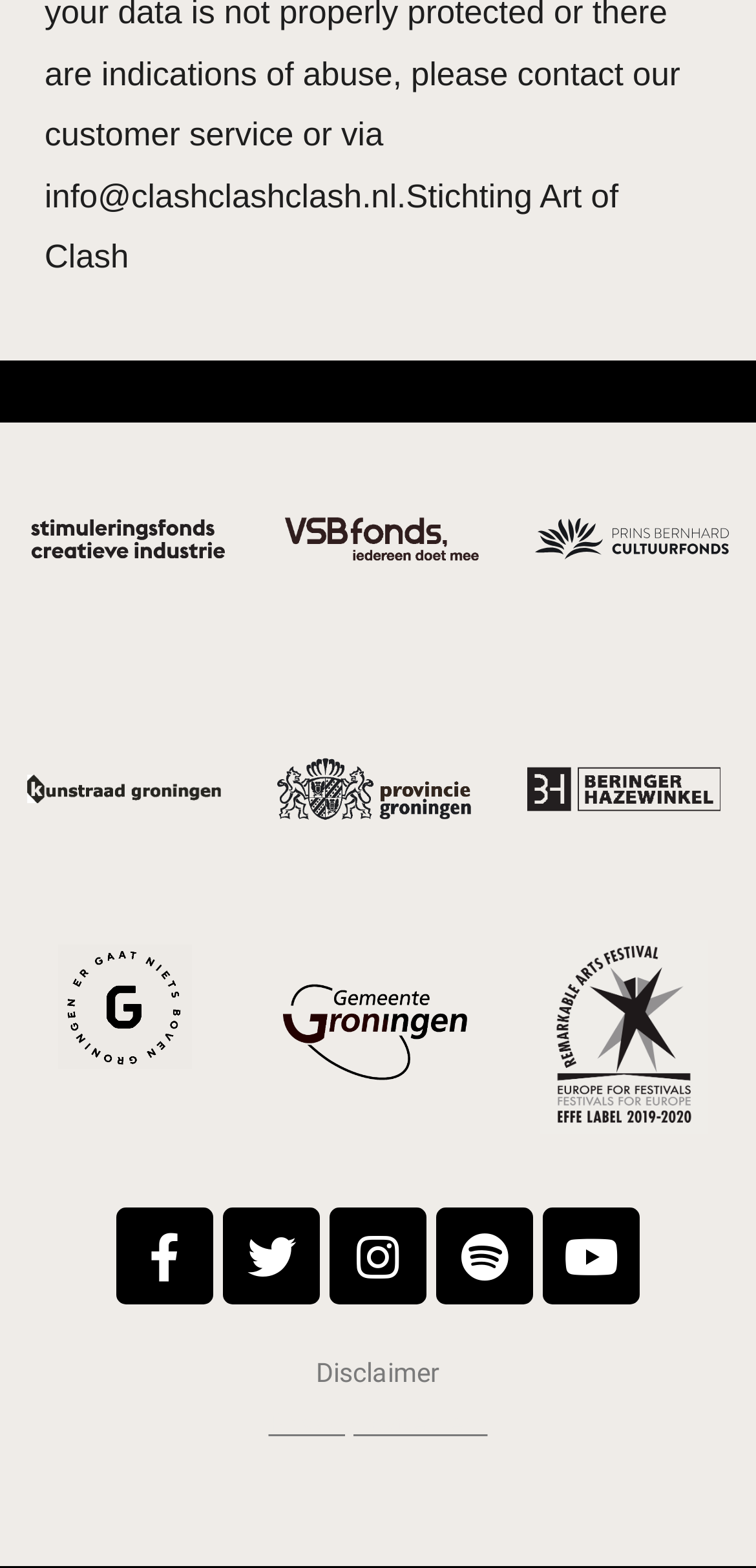How many images are there on the webpage?
Answer with a single word or short phrase according to what you see in the image.

12